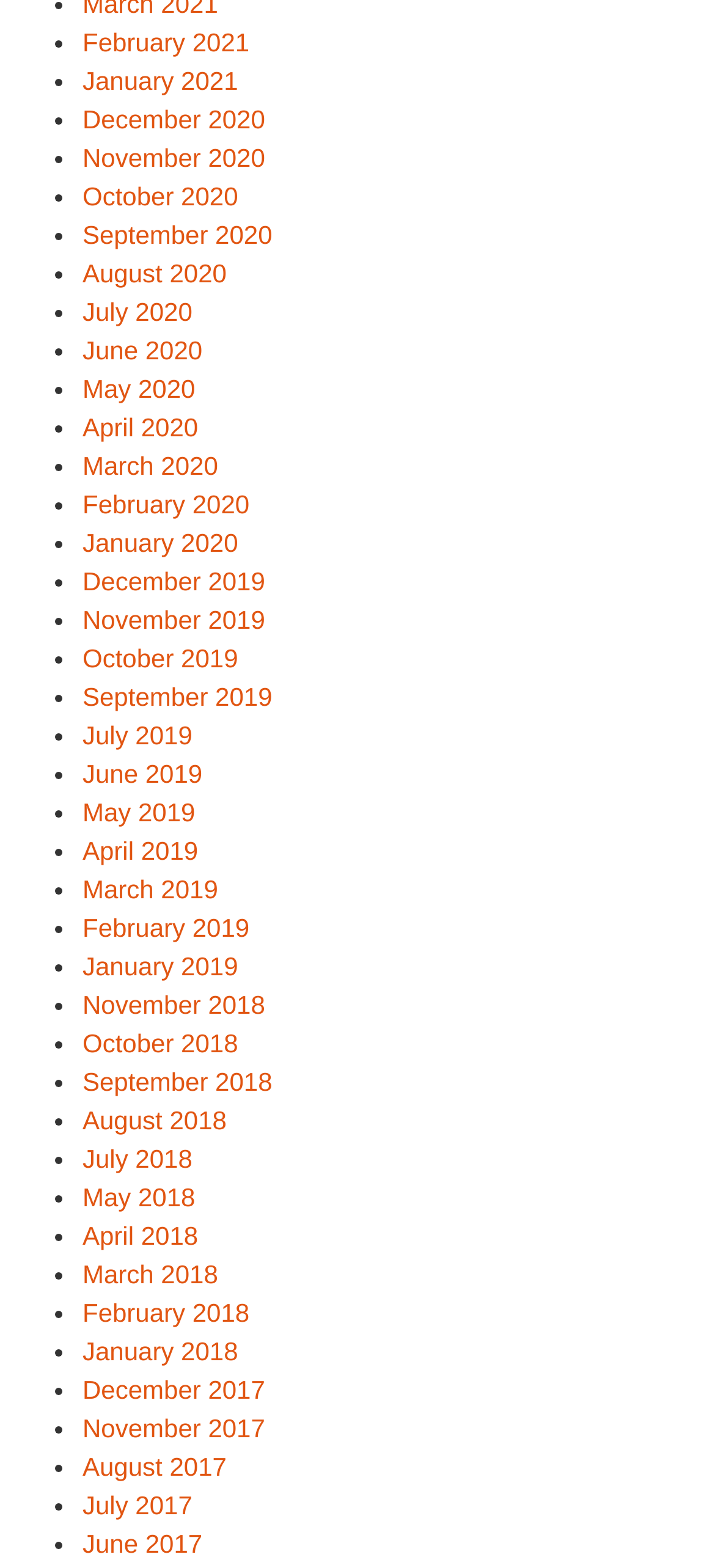Please determine the bounding box coordinates for the element that should be clicked to follow these instructions: "View February 2021".

[0.115, 0.018, 0.349, 0.037]